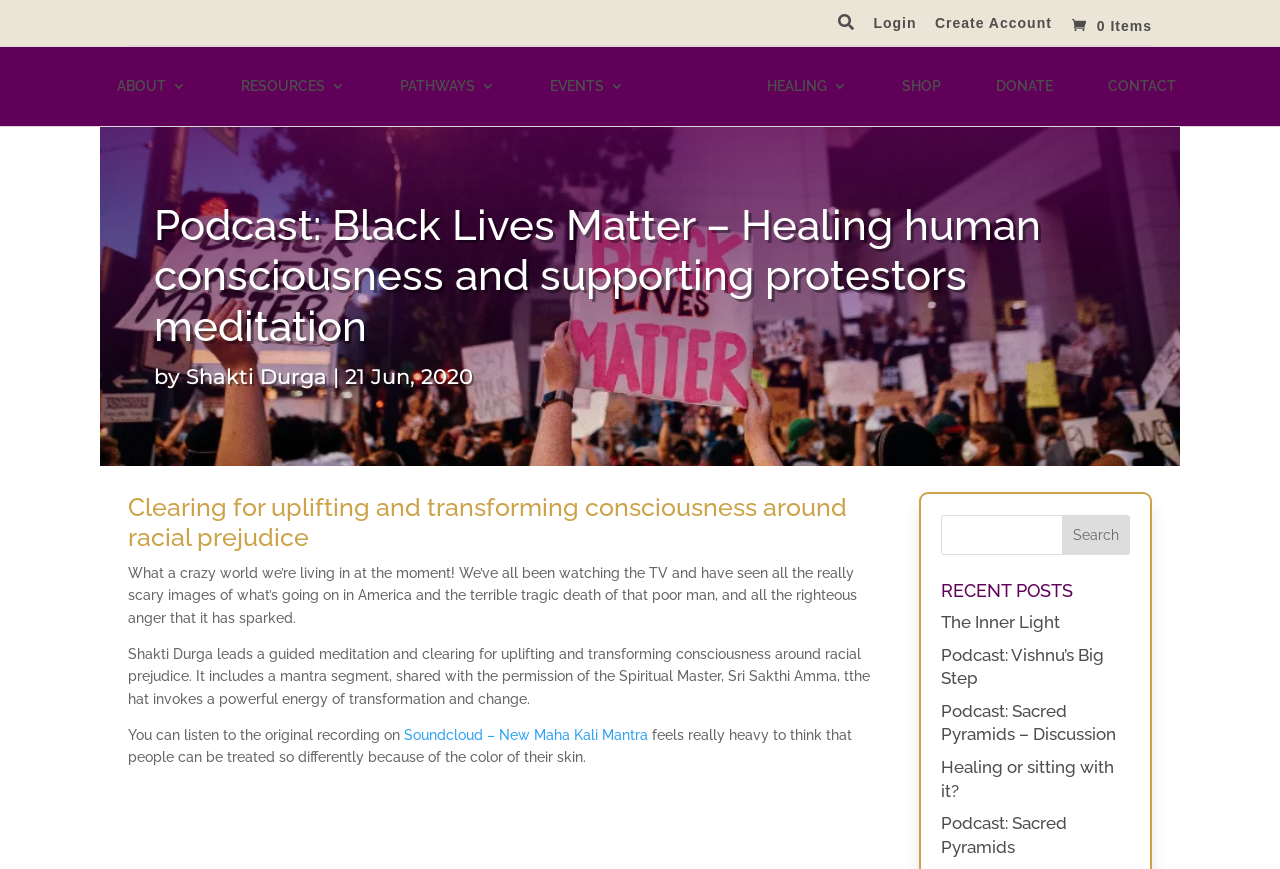Where can the original recording be found? Examine the screenshot and reply using just one word or a brief phrase.

Soundcloud